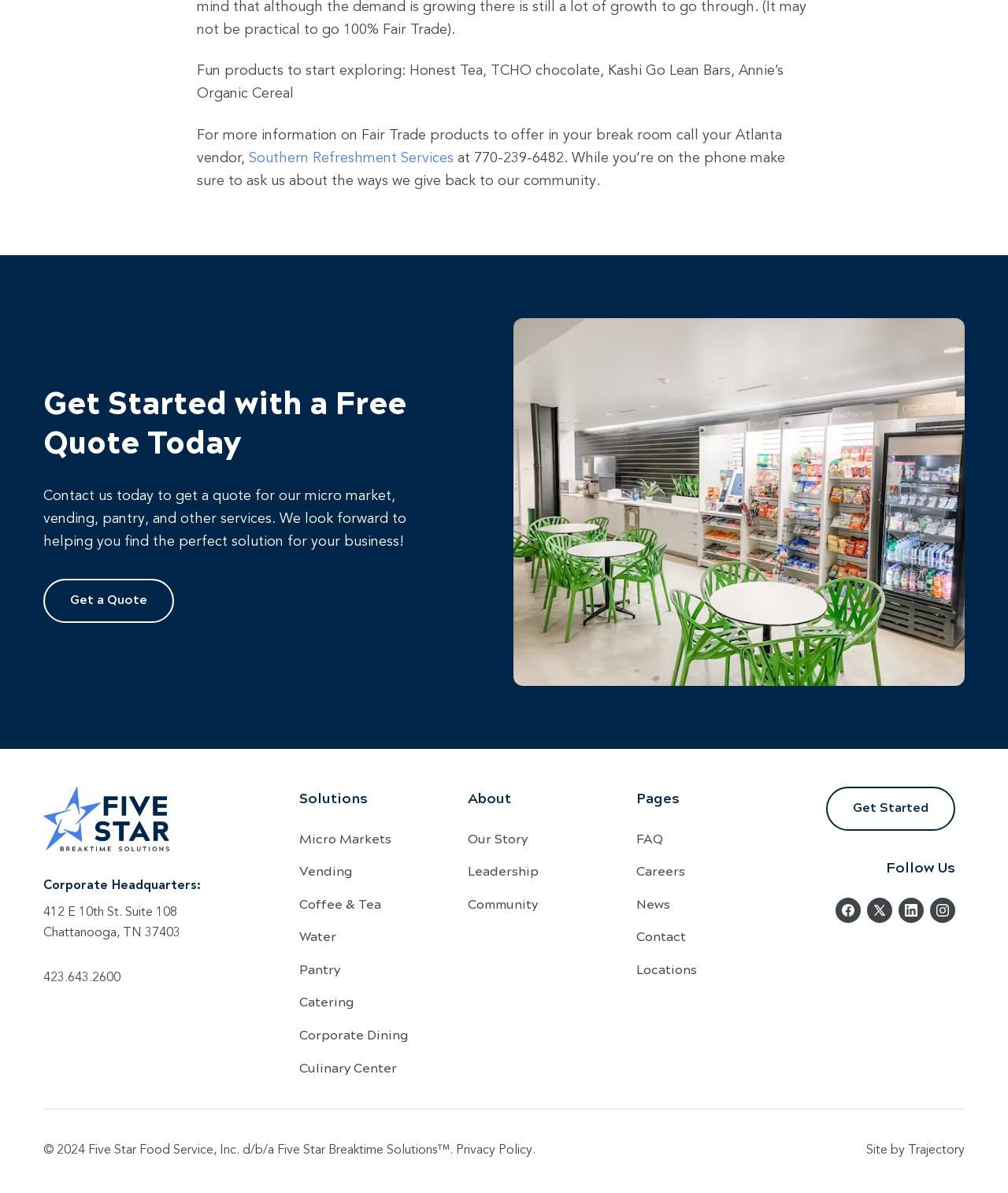Give a one-word or short-phrase answer to the following question: 
What is the name of the company?

Five Star Food Service